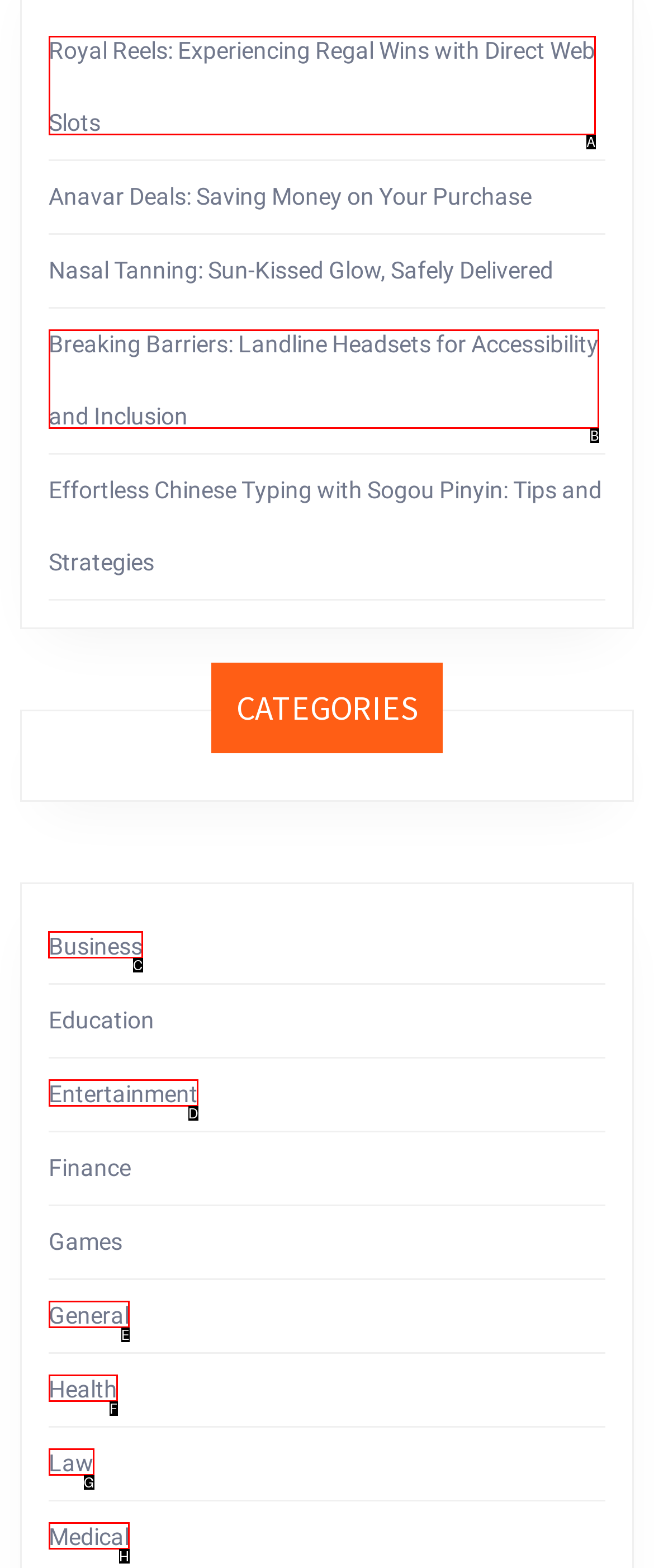Tell me the correct option to click for this task: Go to Business
Write down the option's letter from the given choices.

C